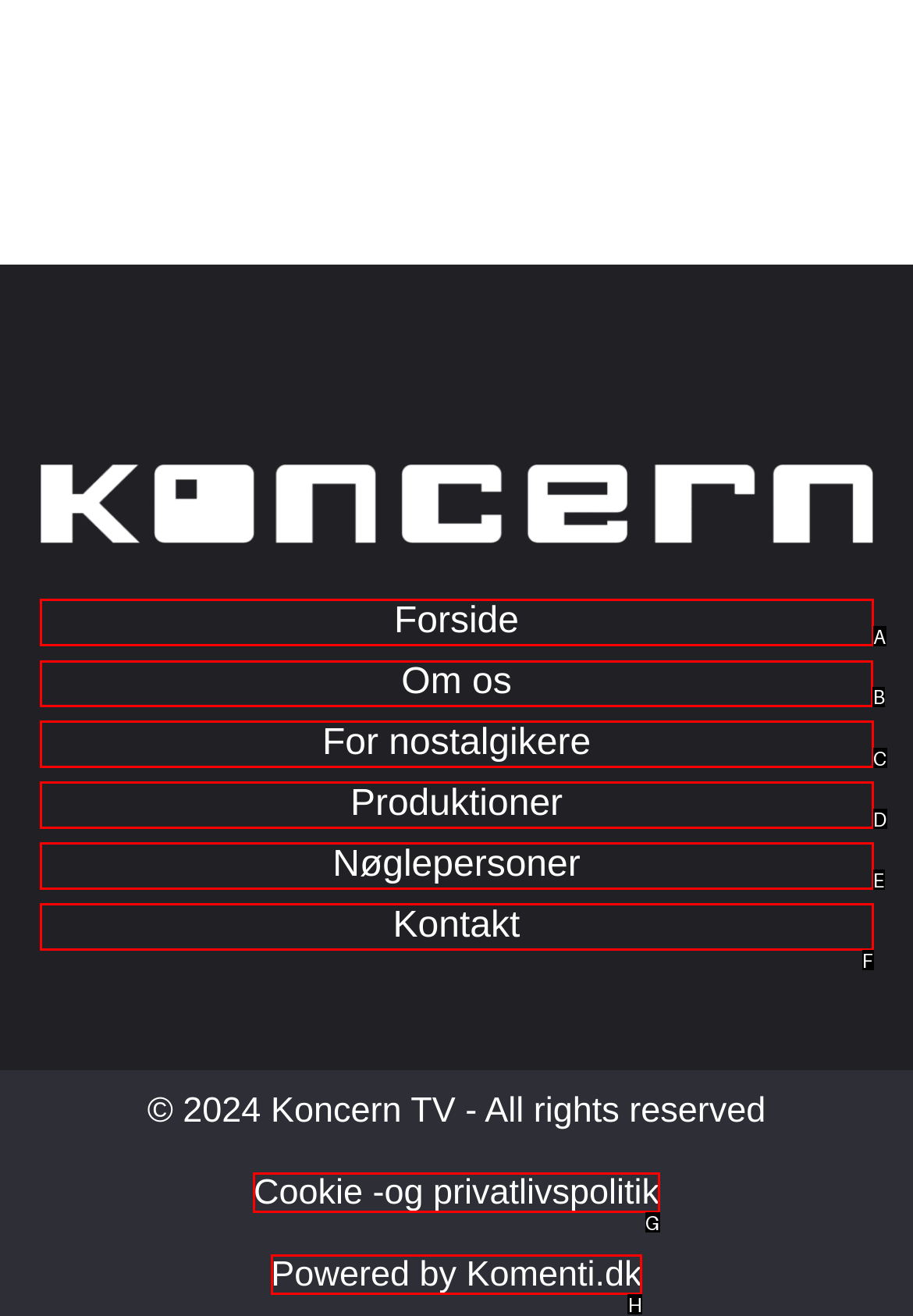Point out the correct UI element to click to carry out this instruction: read about us
Answer with the letter of the chosen option from the provided choices directly.

B